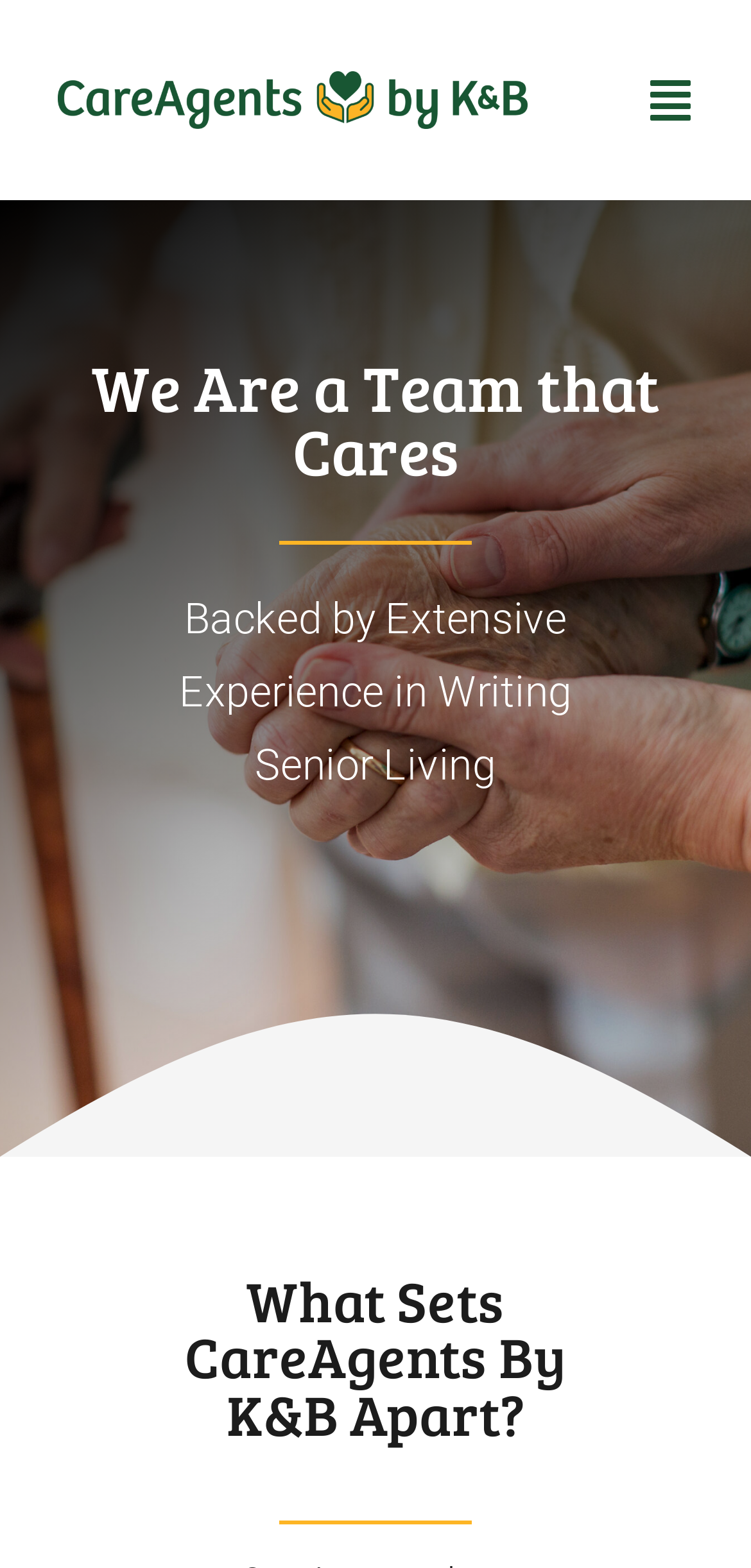What is the title of the second heading?
Look at the image and provide a short answer using one word or a phrase.

What Sets CareAgents By K&B Apart?